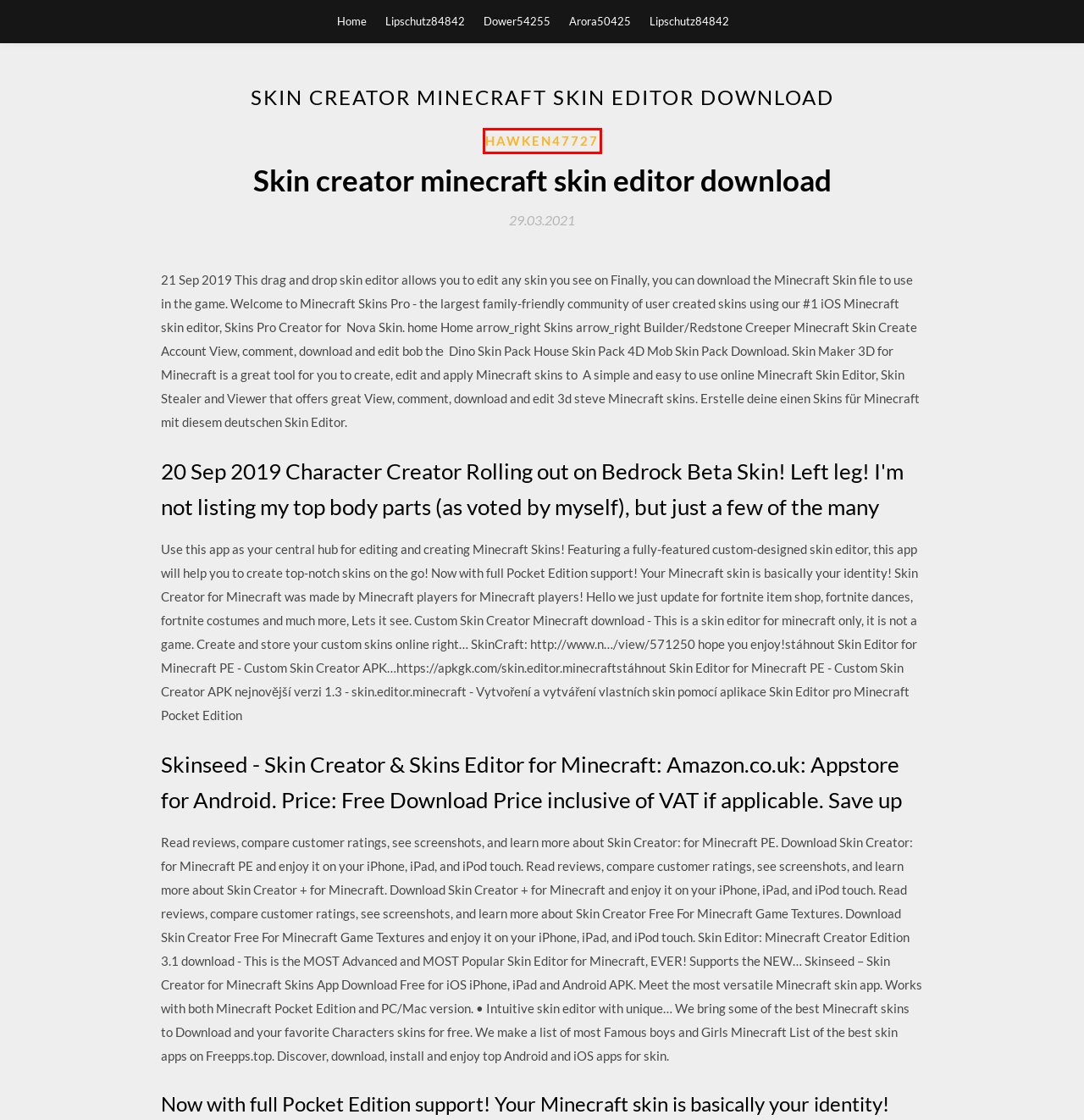You have a screenshot of a webpage with a red bounding box around an element. Select the webpage description that best matches the new webpage after clicking the element within the red bounding box. Here are the descriptions:
A. Marine apps for android free download [2020]
B. How to download custom skins gta 5 (2020)
C. Lipschutz84842
D. Hawken47727
E. Dower54255
F. Sherlock holmes s4 torrent download [2020]
G. Signal app download failing [2020]
H. Arora50425

D